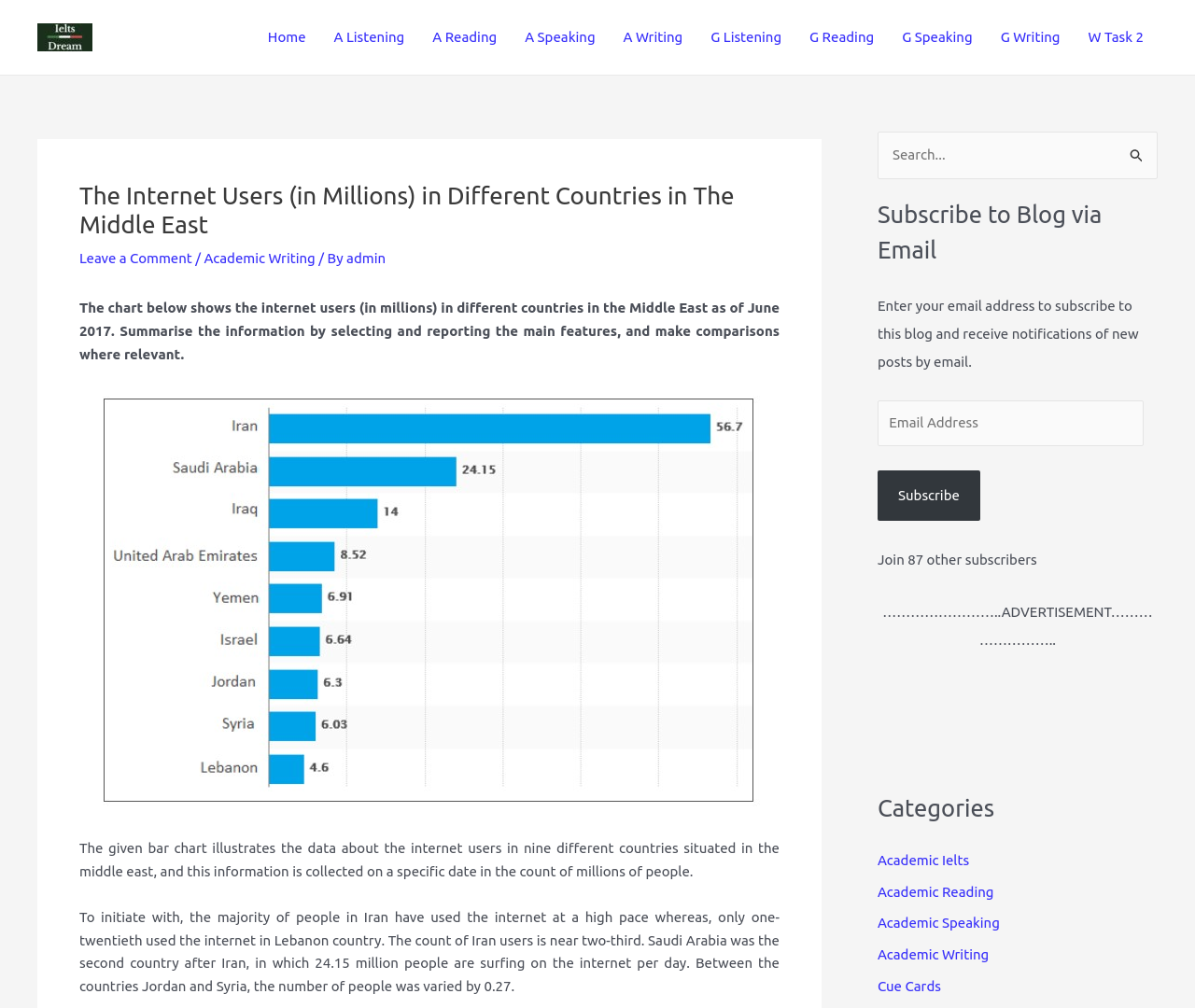Please determine the bounding box coordinates of the element to click in order to execute the following instruction: "Click on the 'Home' link". The coordinates should be four float numbers between 0 and 1, specified as [left, top, right, bottom].

[0.212, 0.0, 0.268, 0.074]